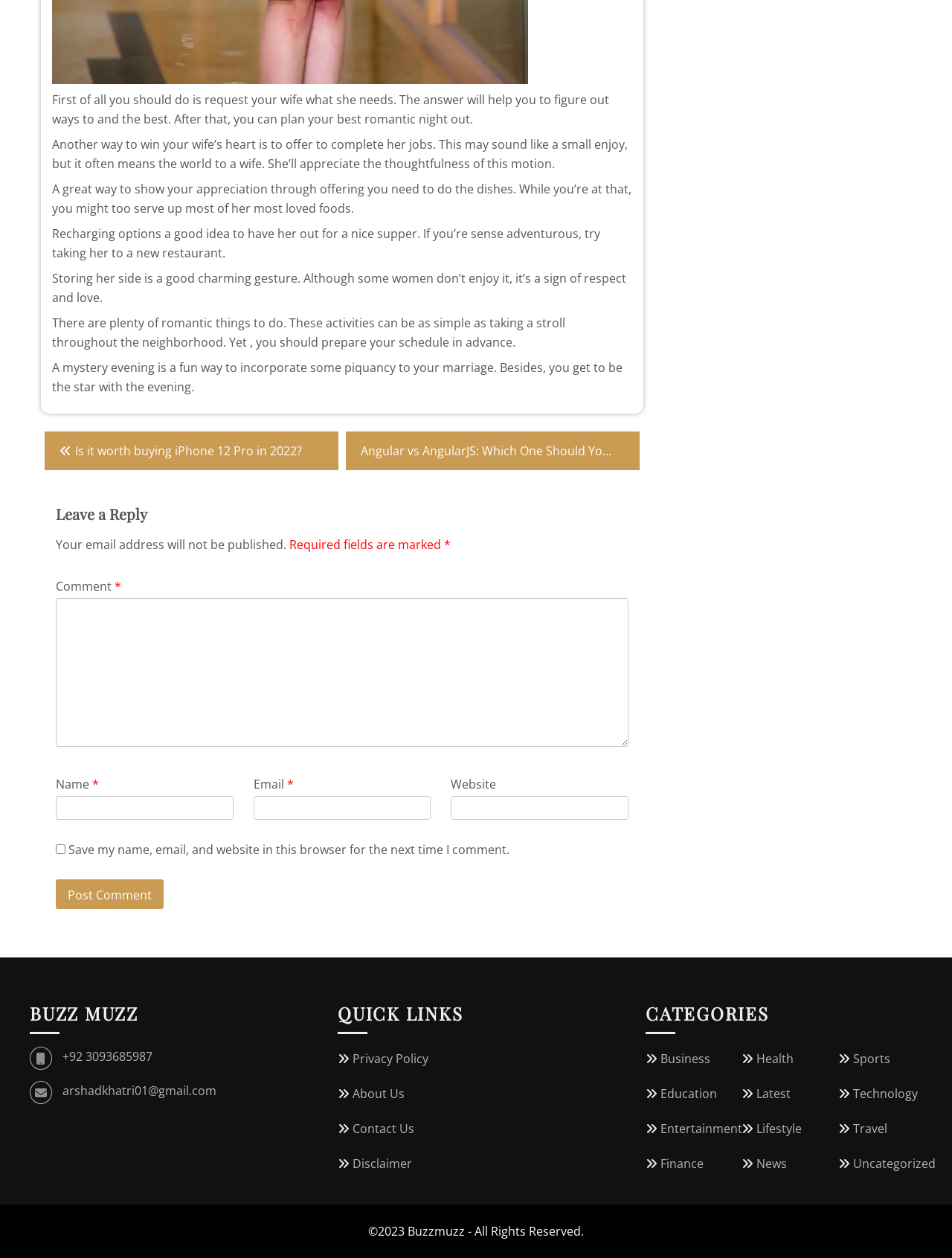Please determine the bounding box coordinates of the element's region to click for the following instruction: "Leave a comment".

[0.059, 0.459, 0.12, 0.472]